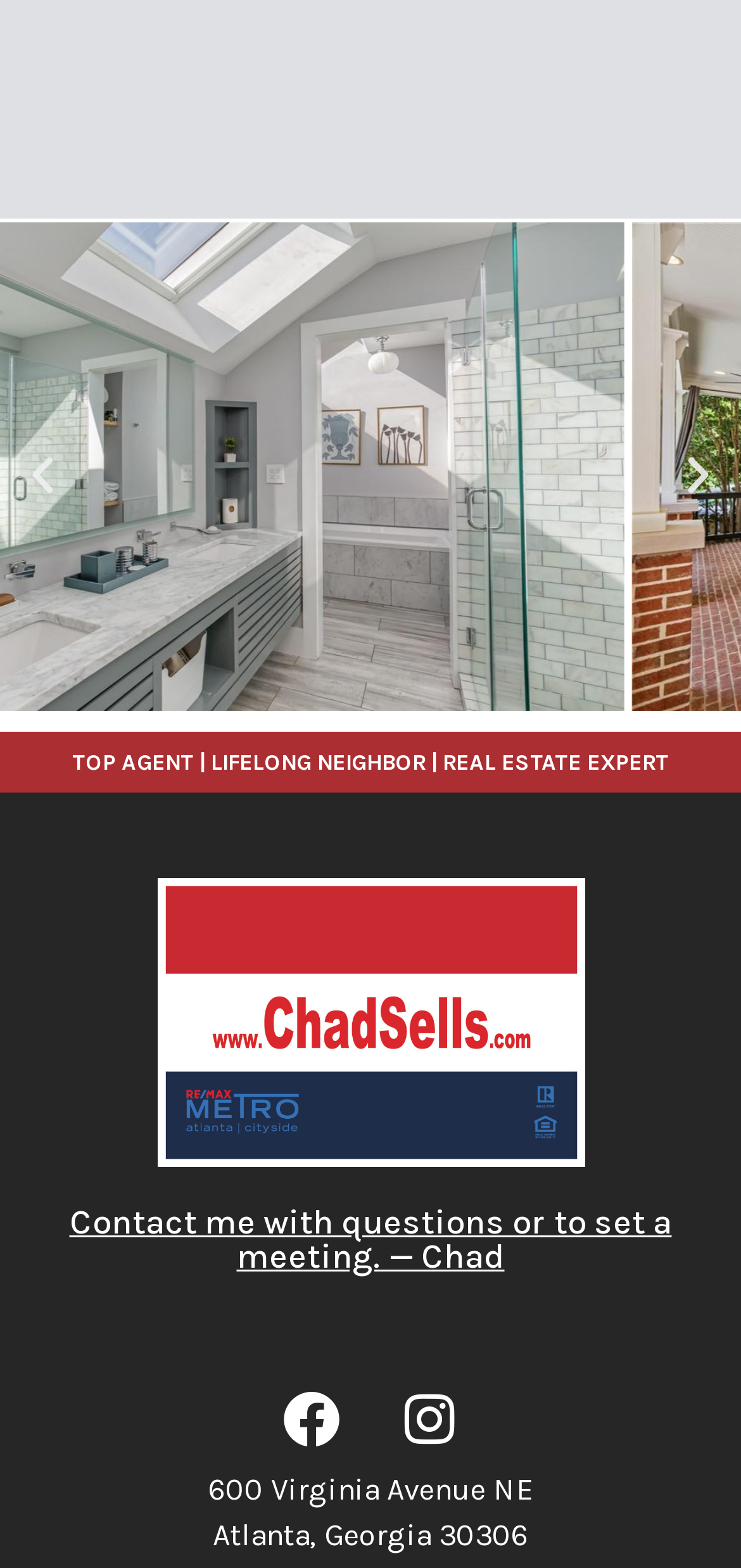From the details in the image, provide a thorough response to the question: What is the profession of the person described?

Based on the heading 'TOP AGENT | LIFELONG NEIGHBOR | REAL ESTATE EXPERT', it can be inferred that the person described is a real estate expert.